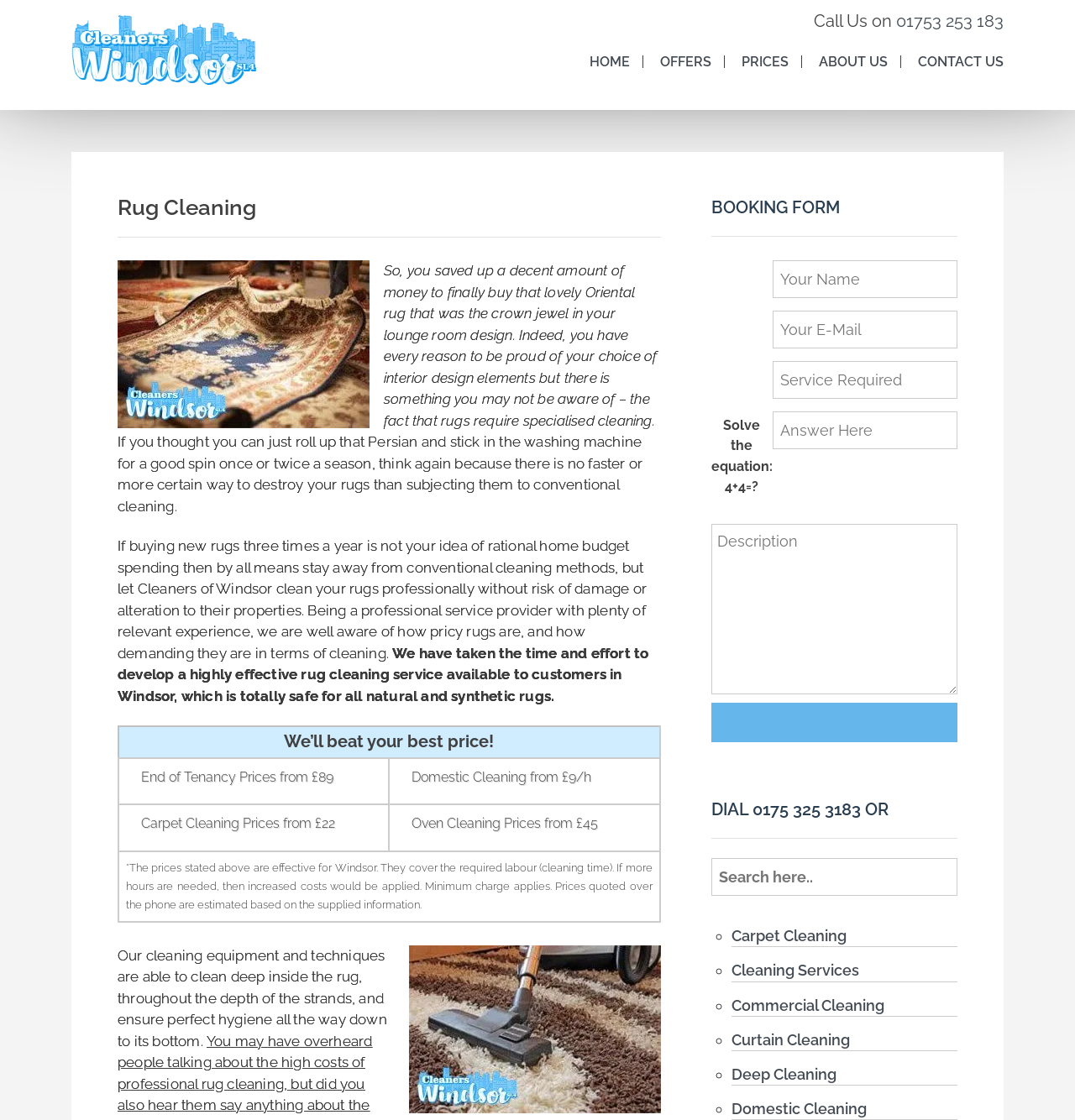Please provide a comprehensive response to the question based on the details in the image: What other cleaning services are offered by Cleaners of Windsor?

I found a list of links at the bottom of the page, each linking to a different cleaning service offered by Cleaners of Windsor. The services listed are carpet cleaning, commercial cleaning, curtain cleaning, deep cleaning, and domestic cleaning.